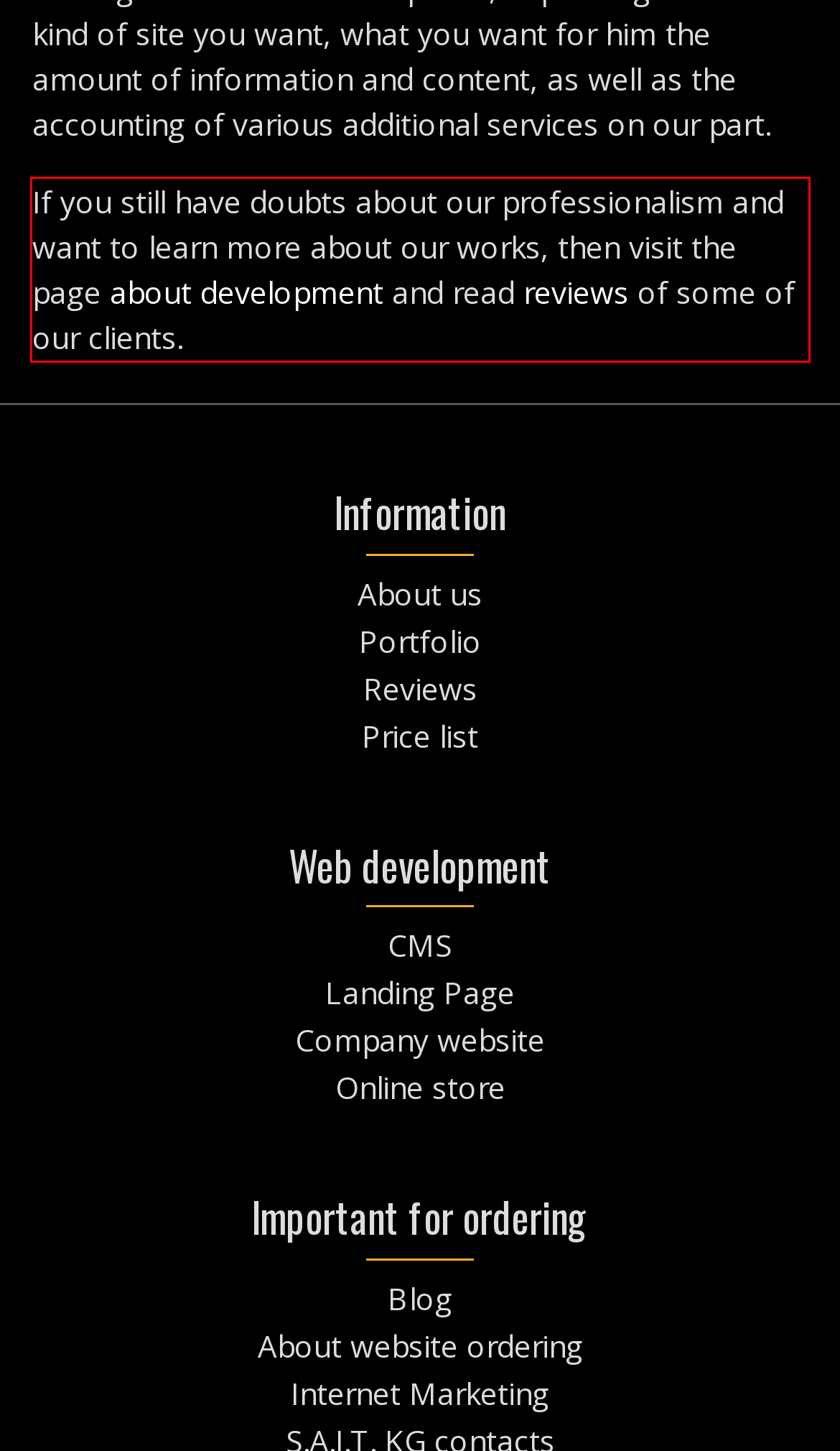You are given a screenshot with a red rectangle. Identify and extract the text within this red bounding box using OCR.

If you still have doubts about our professionalism and want to learn more about our works, then visit the page about development and read reviews of some of our clients.